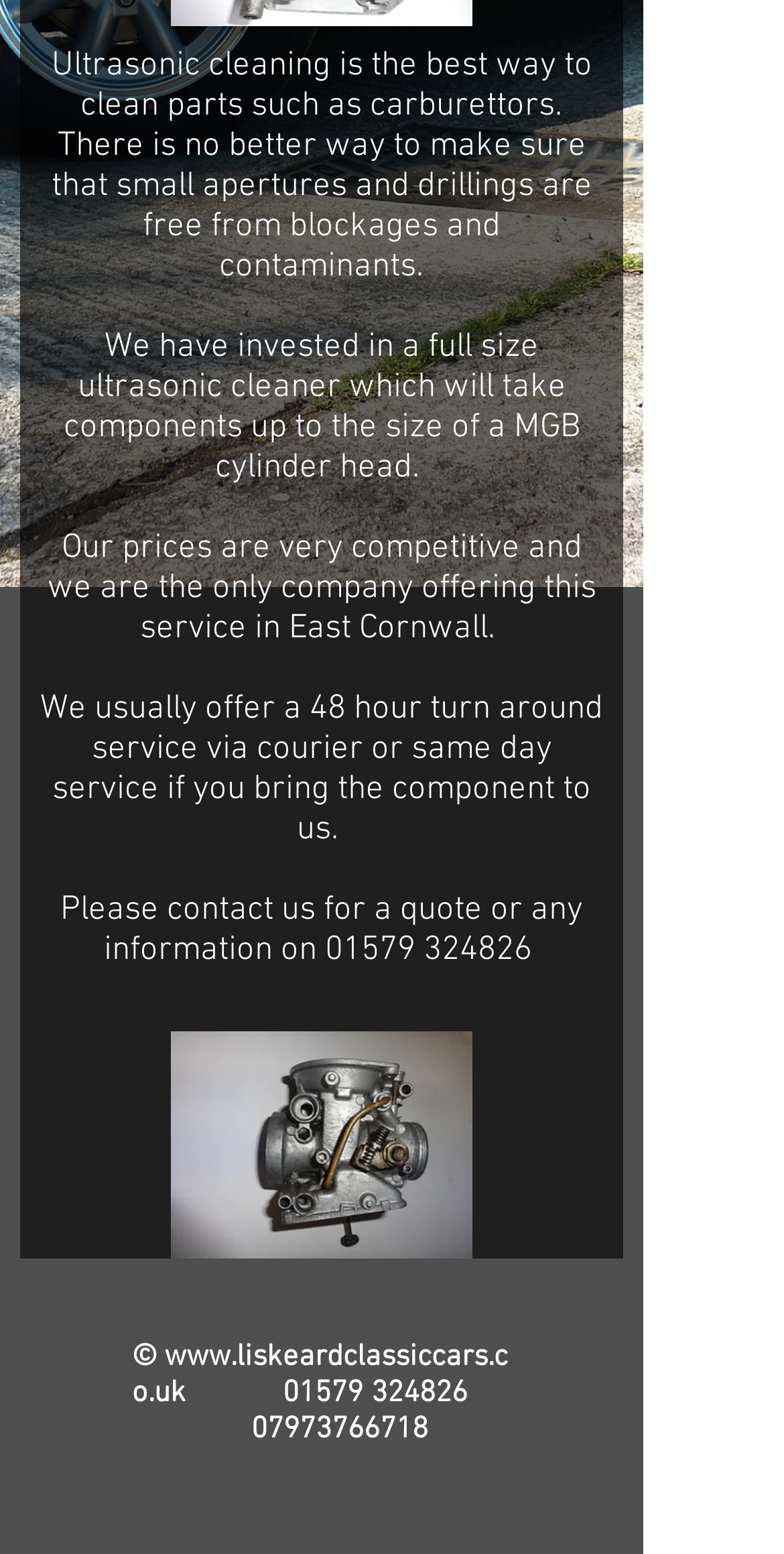Locate the UI element described by 01579 324826 in the provided webpage screenshot. Return the bounding box coordinates in the format (top-left x, top-left y, bottom-right x, bottom-right y), ensuring all values are between 0 and 1.

[0.414, 0.599, 0.678, 0.625]